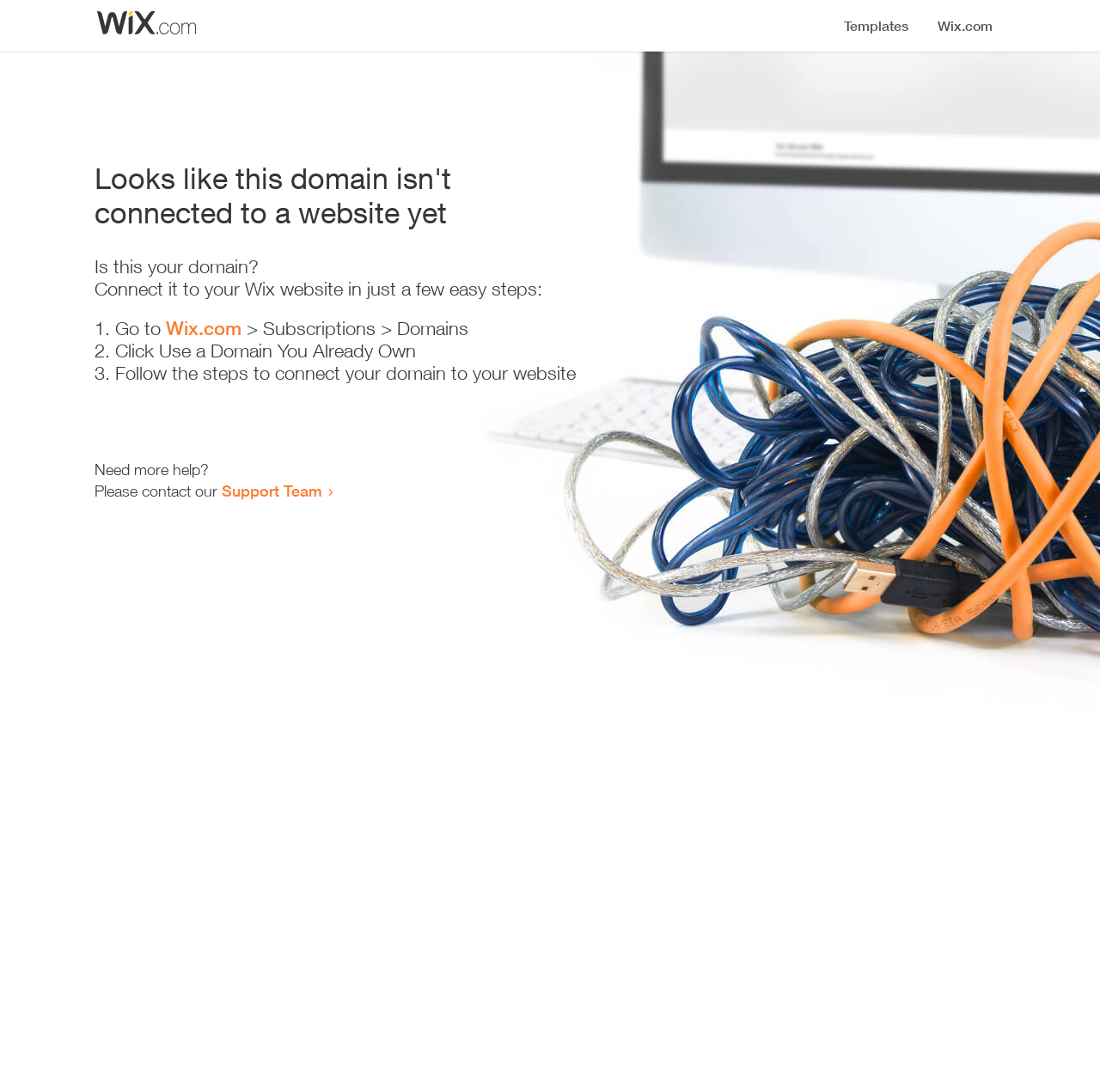What is the status of the domain?
Provide a concise answer using a single word or phrase based on the image.

Not connected